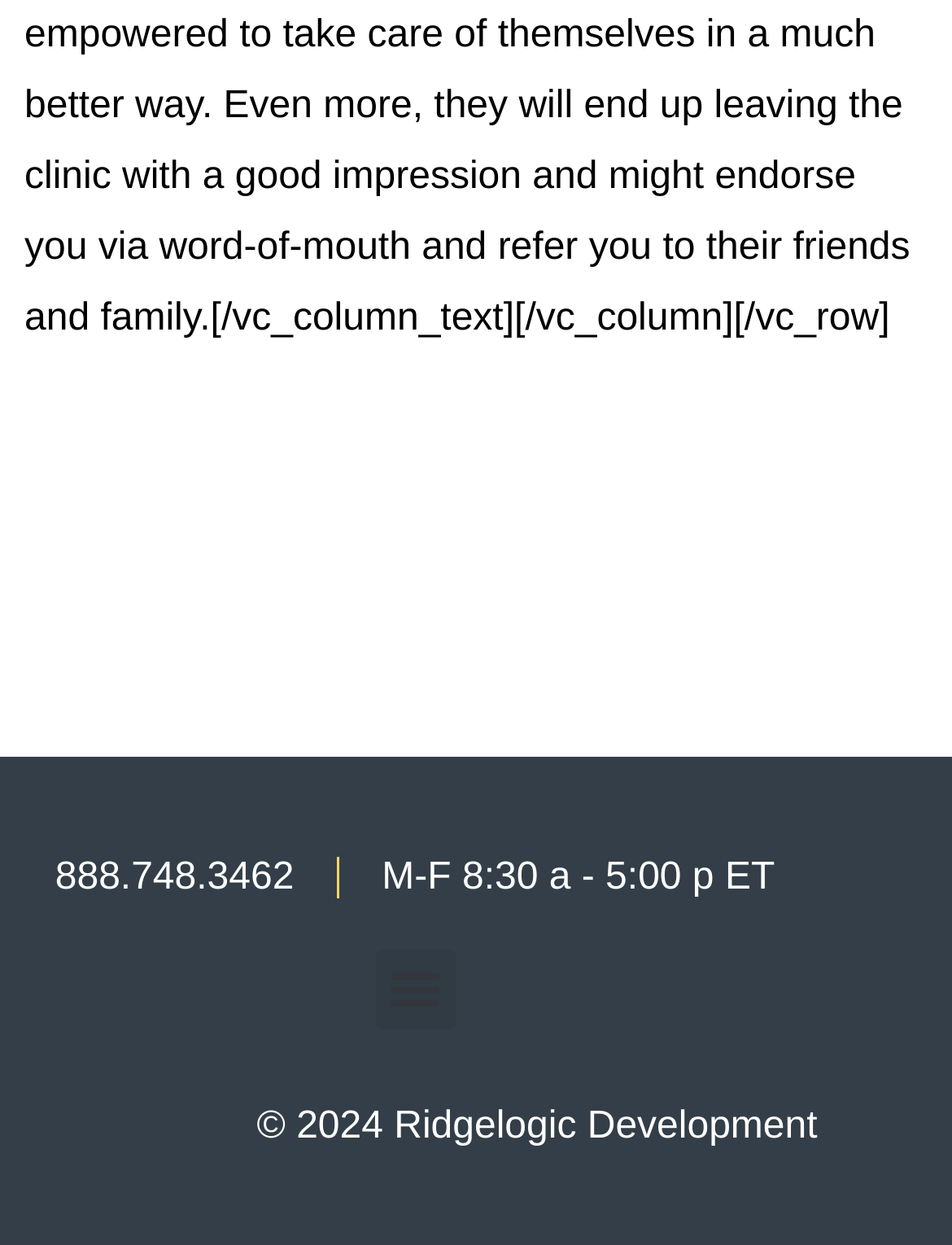Bounding box coordinates should be provided in the format (top-left x, top-left y, bottom-right x, bottom-right y) with all values between 0 and 1. Identify the bounding box for this UI element: 888.748.3462

[0.058, 0.676, 0.309, 0.733]